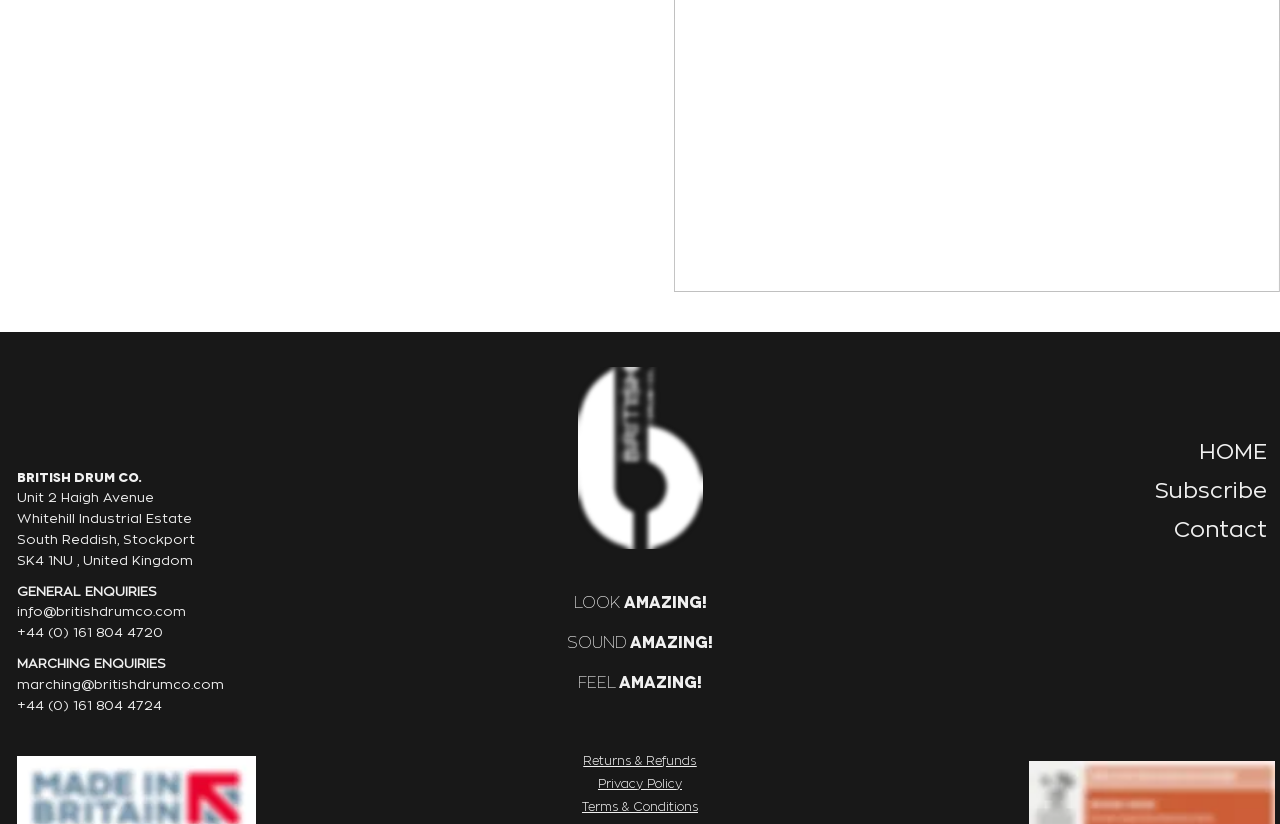What are the three amazing things?
Utilize the image to construct a detailed and well-explained answer.

The three amazing things can be found in the heading elements 'LOOK AMAZING!', 'SOUND AMAZING!', and 'FEEL AMAZING!' which are located in the middle of the webpage, likely to be the company's slogan or catchphrase.